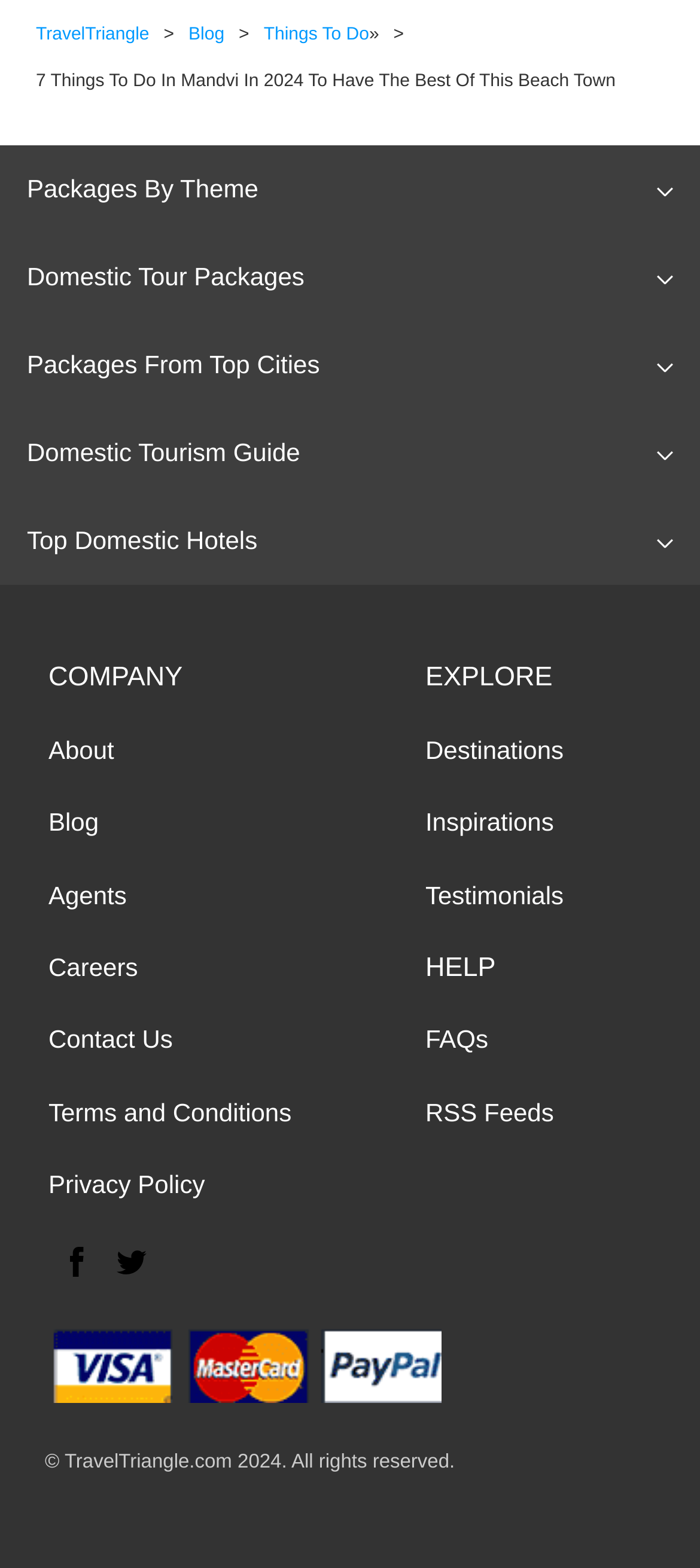What type of packages are offered by the website?
Please provide a single word or phrase as your answer based on the screenshot.

Domestic Tour Packages